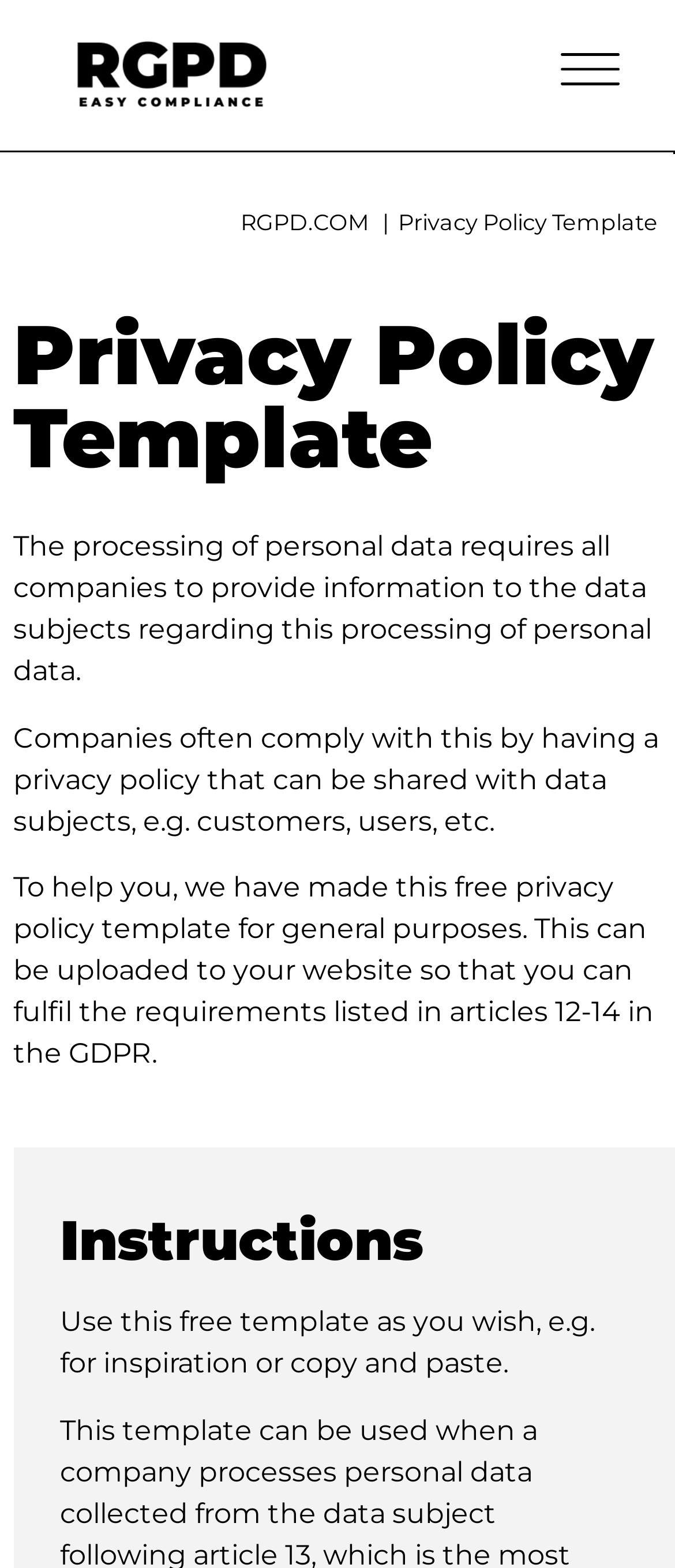What is required of companies regarding personal data?
Please respond to the question thoroughly and include all relevant details.

According to the text 'The processing of personal data requires all companies to provide information to the data subjects regarding this processing of personal data.', companies are required to provide information to data subjects regarding the processing of personal data.